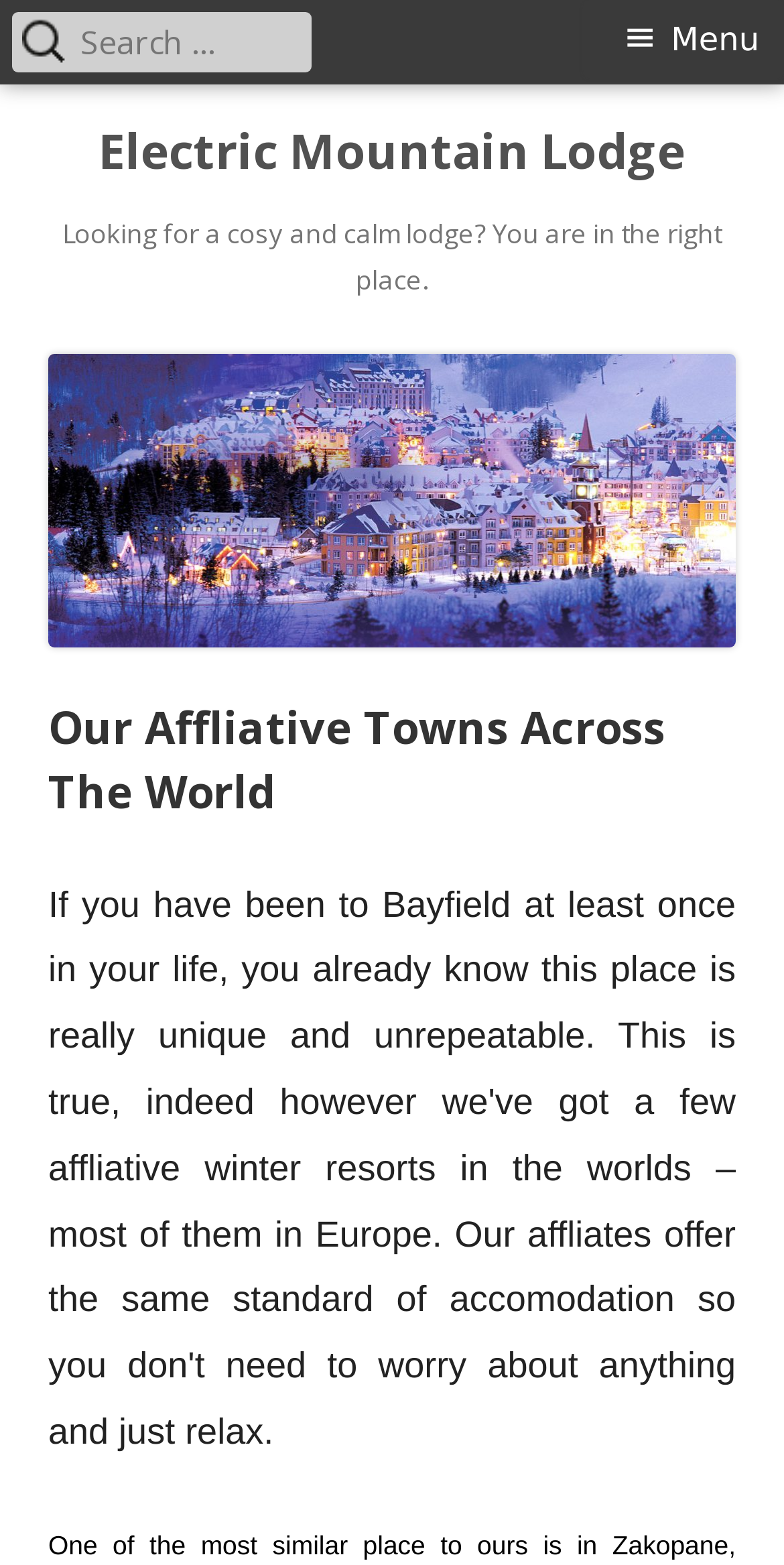What is the name of the lodge?
Please answer using one word or phrase, based on the screenshot.

Electric Mountain Lodge